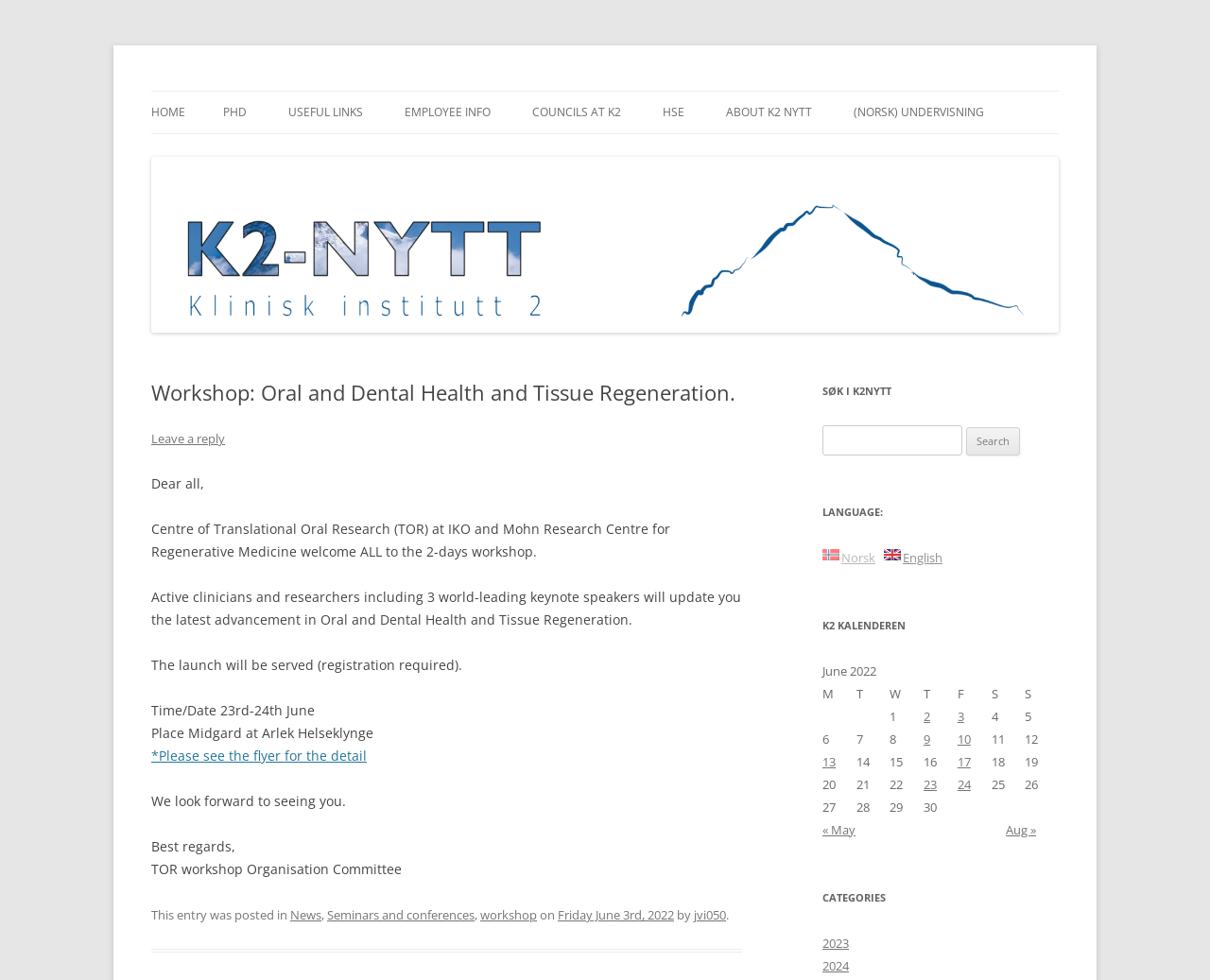Please find the bounding box coordinates of the section that needs to be clicked to achieve this instruction: "Click on the link to read more about the workshop".

[0.125, 0.762, 0.303, 0.78]